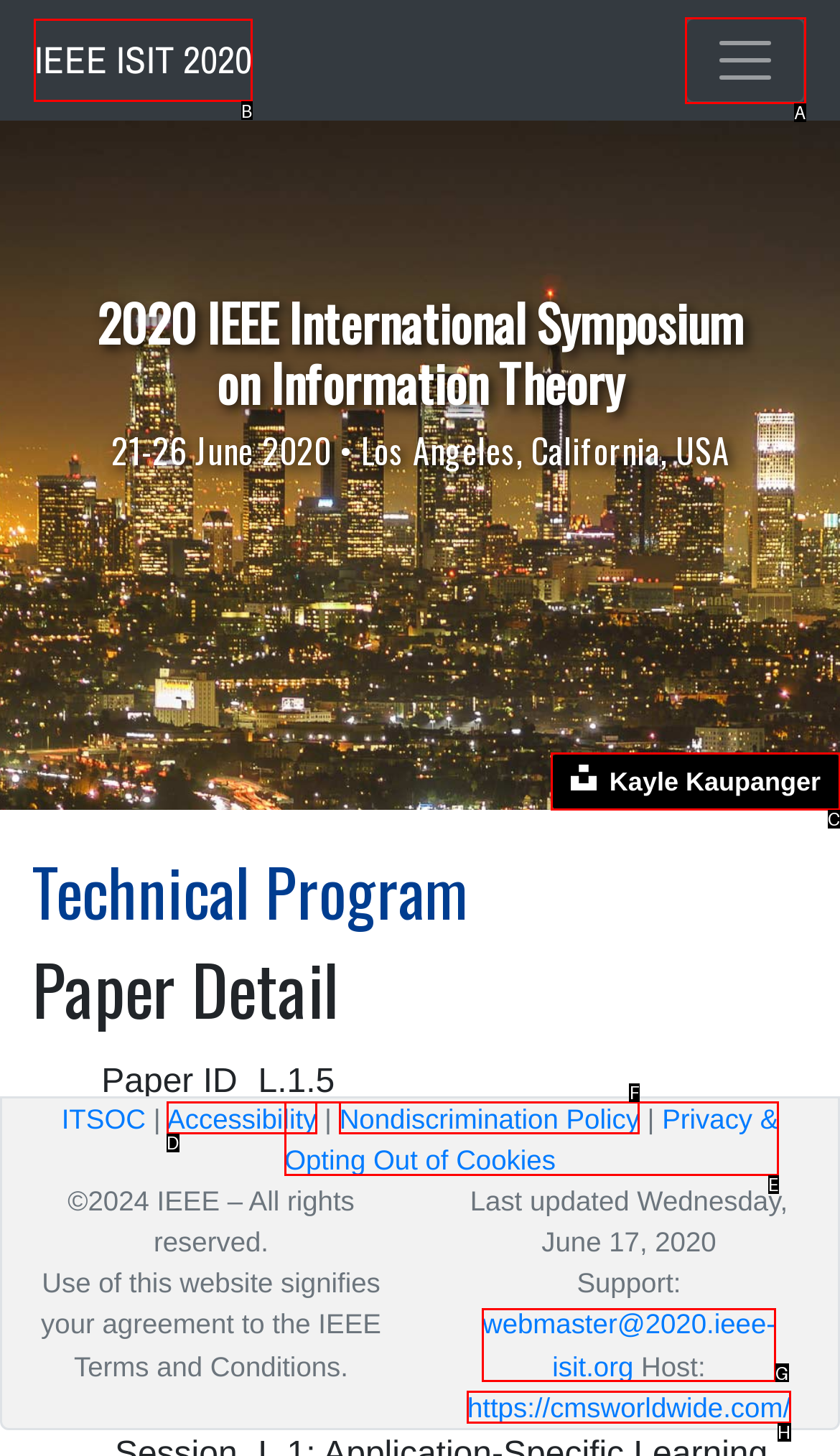From the given choices, which option should you click to complete this task: Click the IEEE ISIT 2020 link? Answer with the letter of the correct option.

B